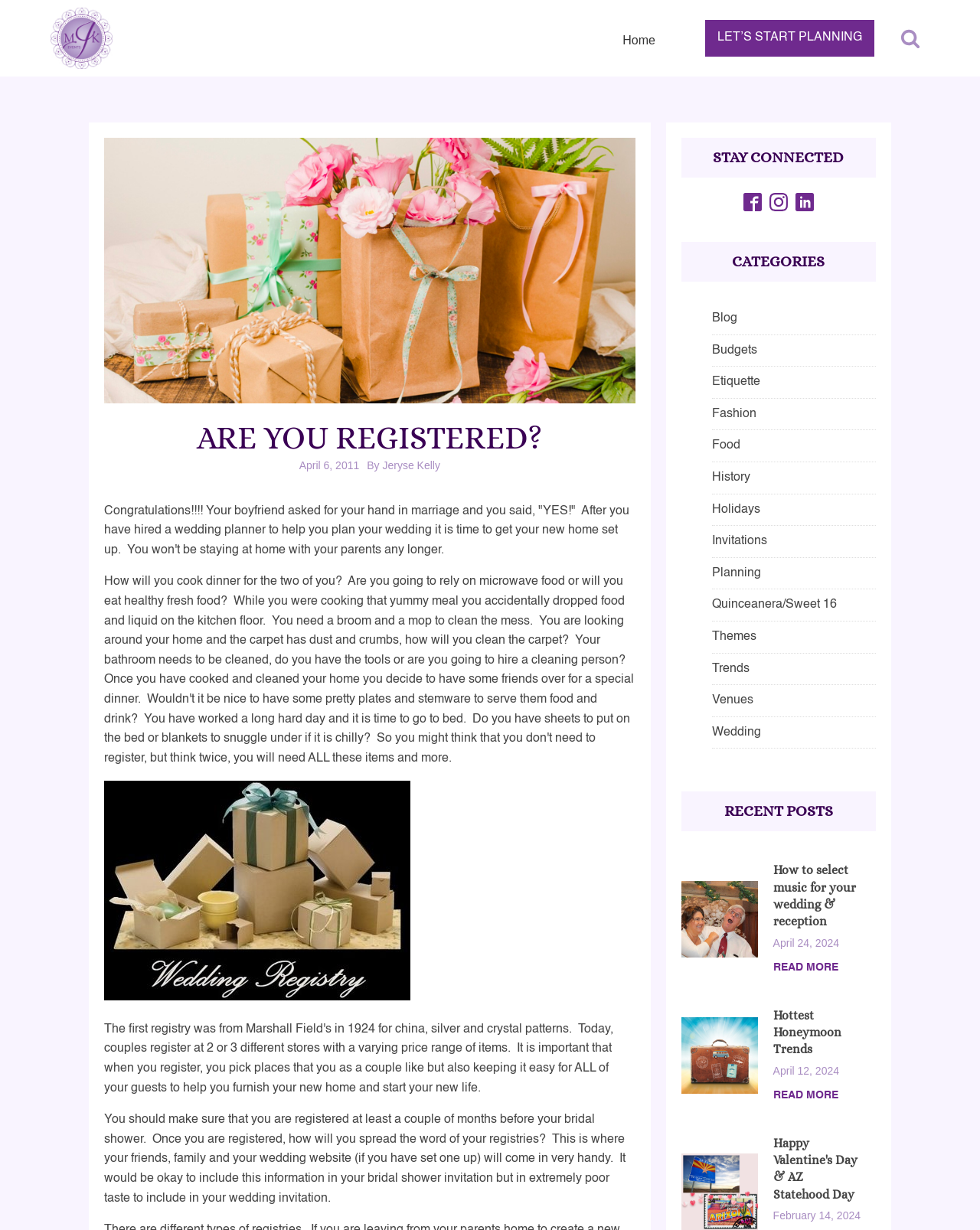Extract the main heading from the webpage content.

ARE YOU REGISTERED?